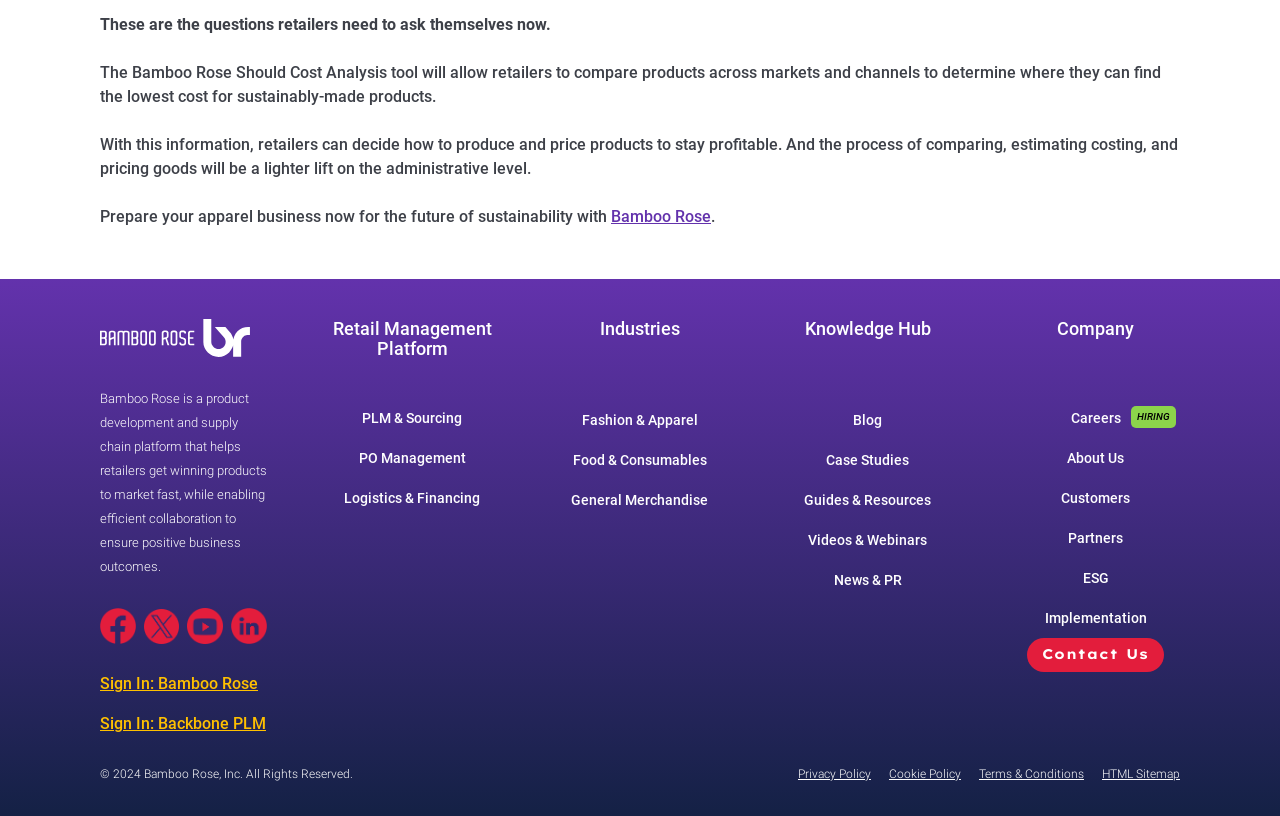Please specify the bounding box coordinates for the clickable region that will help you carry out the instruction: "Explore Retail Management Platform".

[0.26, 0.389, 0.384, 0.439]